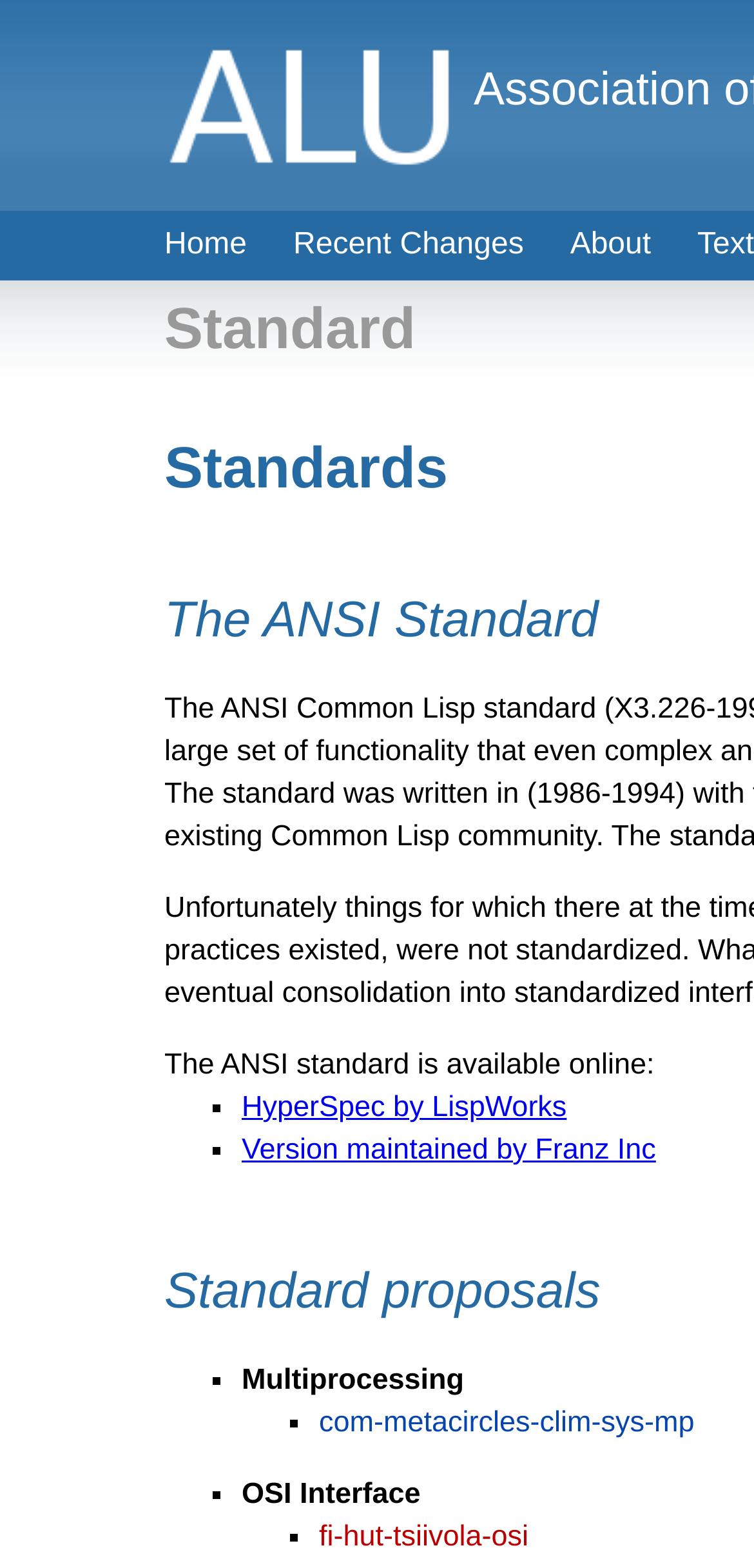Offer an in-depth caption of the entire webpage.

The webpage is titled "ALU: Standard" and appears to be a resource page for the ANSI standard. At the top of the page, there are three navigation links: "Home", "Recent Changes", and "About", positioned horizontally from left to right.

Below the navigation links, the main content of the page is organized as a list with bullet points, denoted by the "■" symbol. The list contains four items, each with a brief description and a link. The first item mentions that the ANSI standard is available online, with a link to "HyperSpec by LispWorks". The second item links to a version maintained by Franz Inc. The third item is about Multiprocessing, and the fourth item is about the OSI Interface, with links to "com-metacircles-clim-sys-mp" and "fi-hut-tsiivola-osi", respectively.

The list items are stacked vertically, with each item positioned below the previous one. The links and text descriptions within each list item are positioned to the right of the bullet points. Overall, the page has a simple and organized structure, with clear headings and concise text.